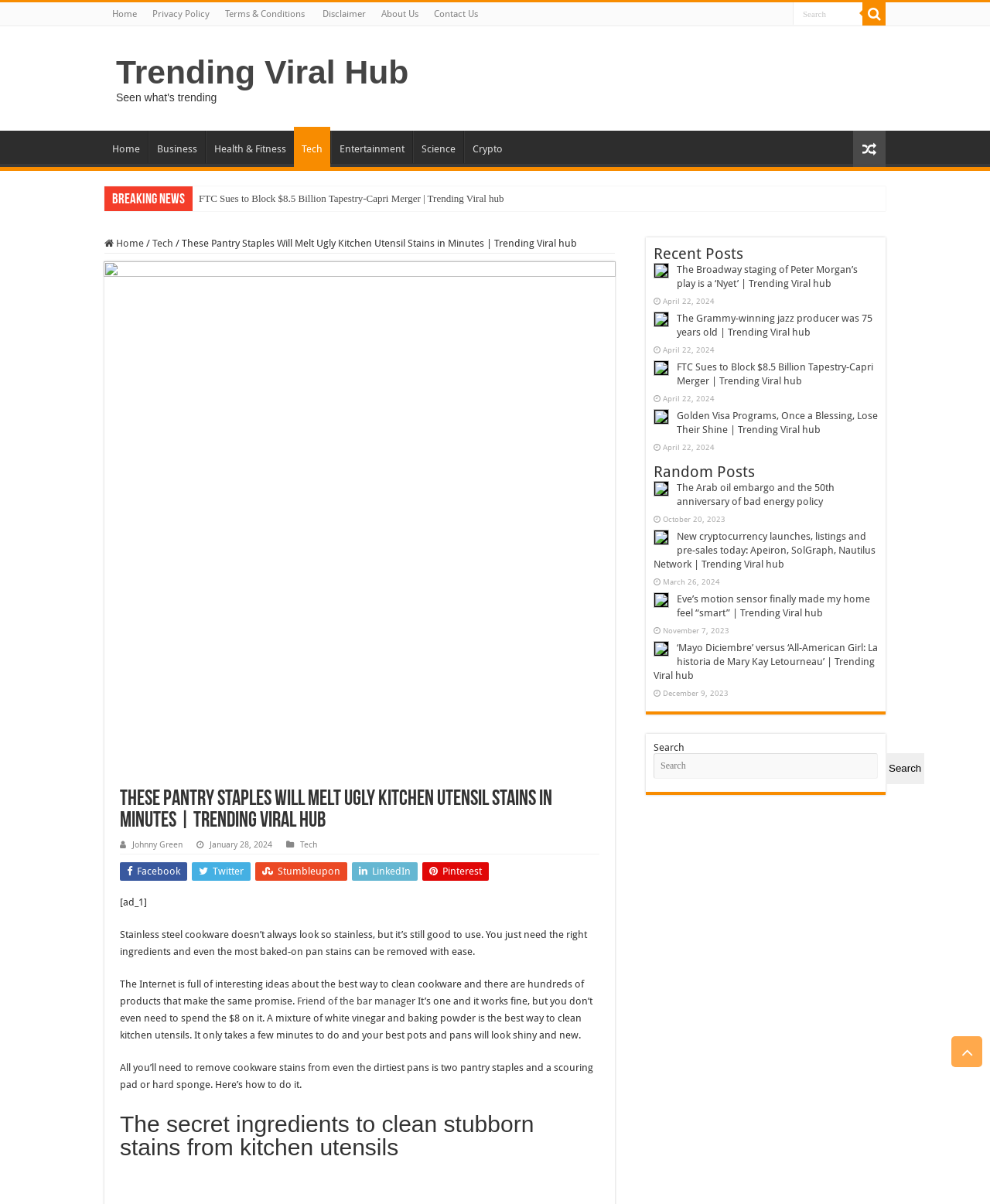Can you find the bounding box coordinates of the area I should click to execute the following instruction: "Go to Home page"?

[0.105, 0.002, 0.146, 0.021]